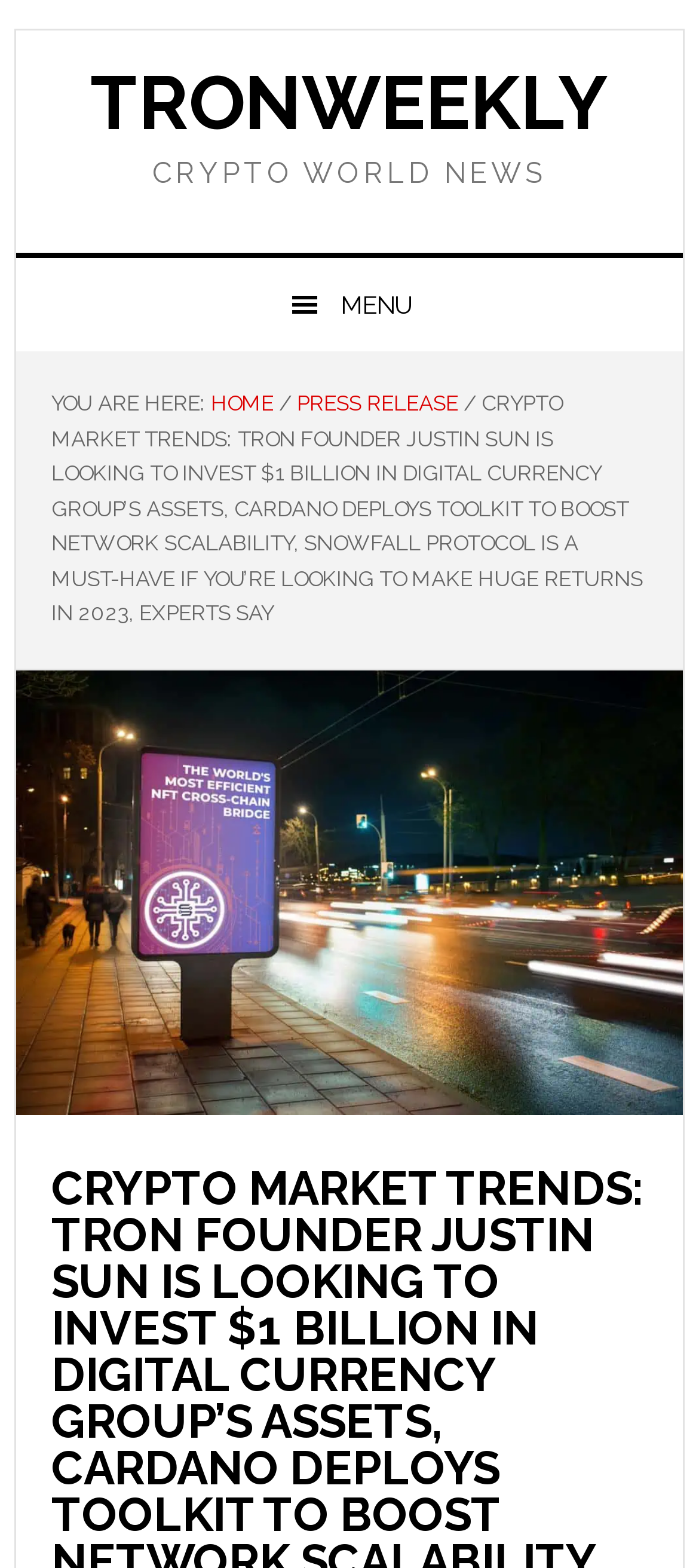How many navigation links are available in the main menu?
Please provide a detailed and comprehensive answer to the question.

From the menu button with the text ' MENU', we can expand it and see the links 'HOME' and 'PRESS RELEASE', which are the two navigation links available in the main menu.